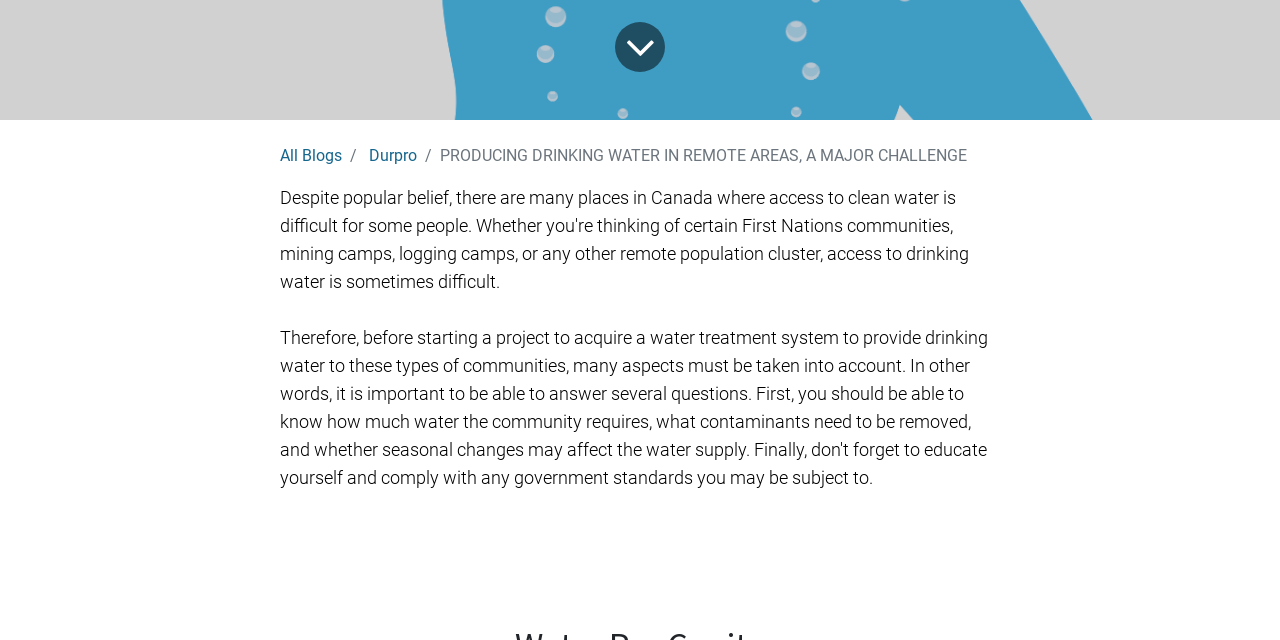Given the element description Latest, specify the bounding box coordinates of the corresponding UI element in the format (top-left x, top-left y, bottom-right x, bottom-right y). All values must be between 0 and 1.

None